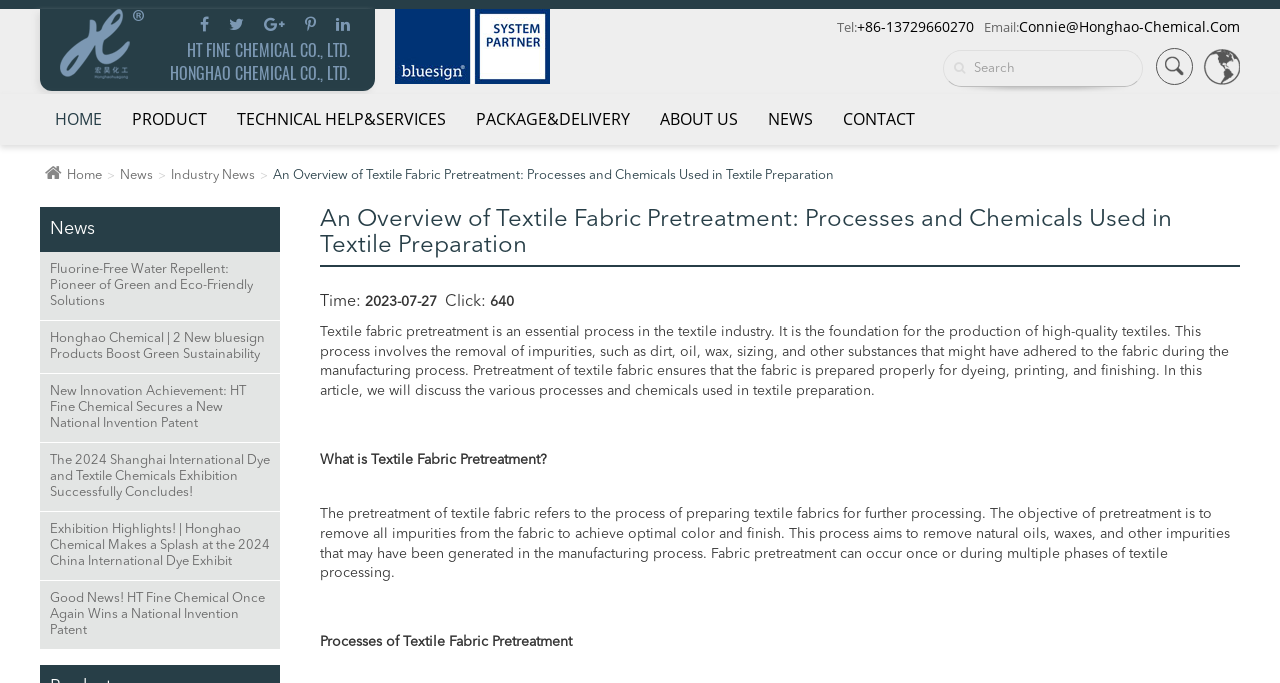How many links are there in the top navigation bar?
From the image, respond with a single word or phrase.

6